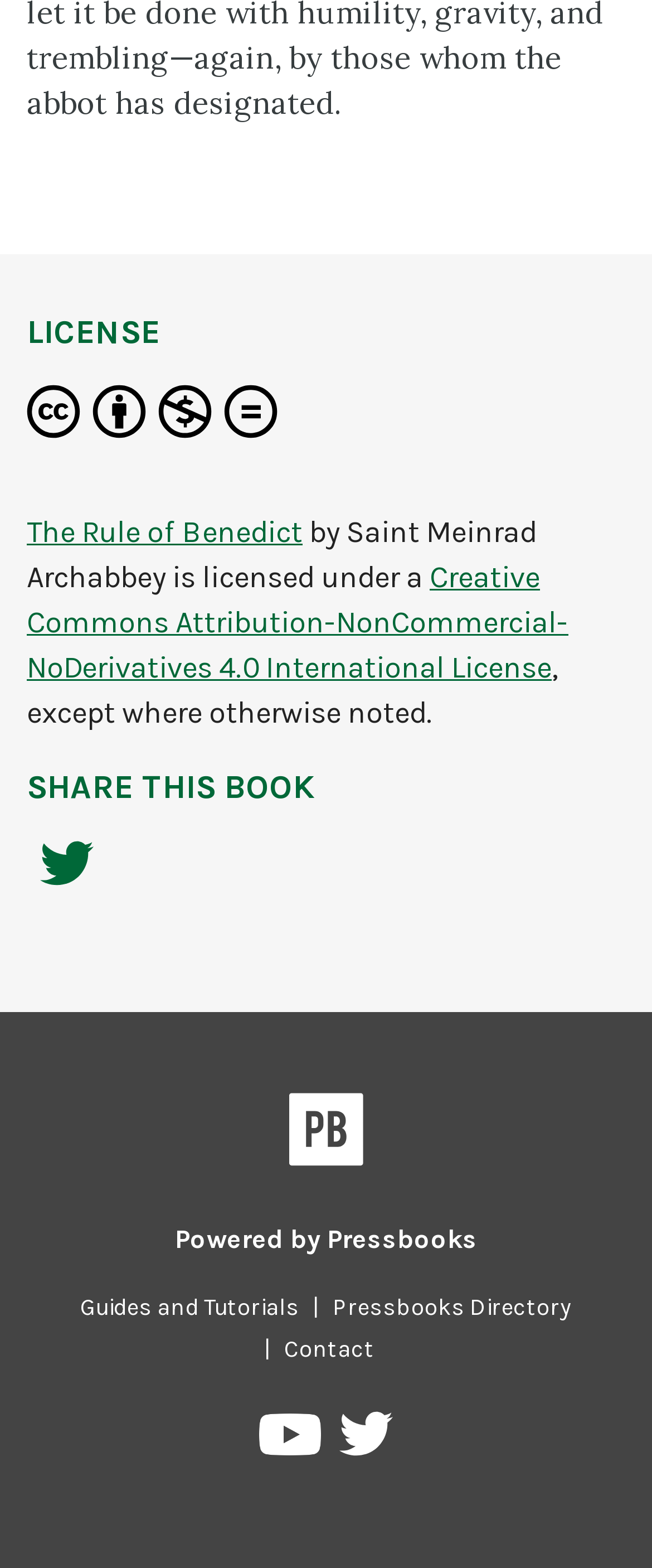Use a single word or phrase to answer the question: 
What is the name of the platform that powered this book?

Pressbooks